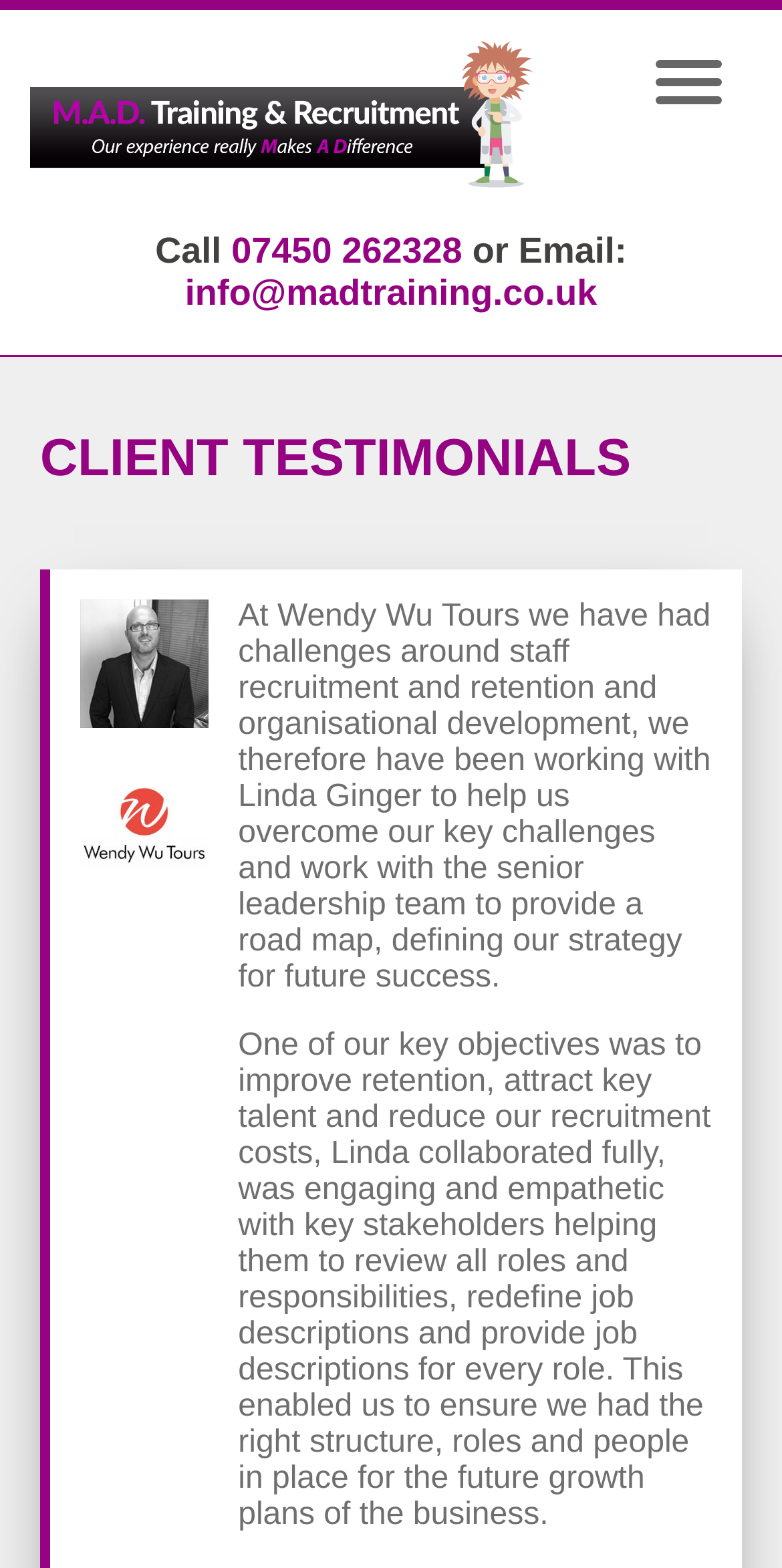What was one of the key objectives of Wendy Wu Tours?
Can you provide a detailed and comprehensive answer to the question?

I found the key objective by reading the testimonial about Wendy Wu Tours, specifically the sentence that says 'One of our key objectives was to improve retention, attract key talent and reduce our recruitment costs...'.